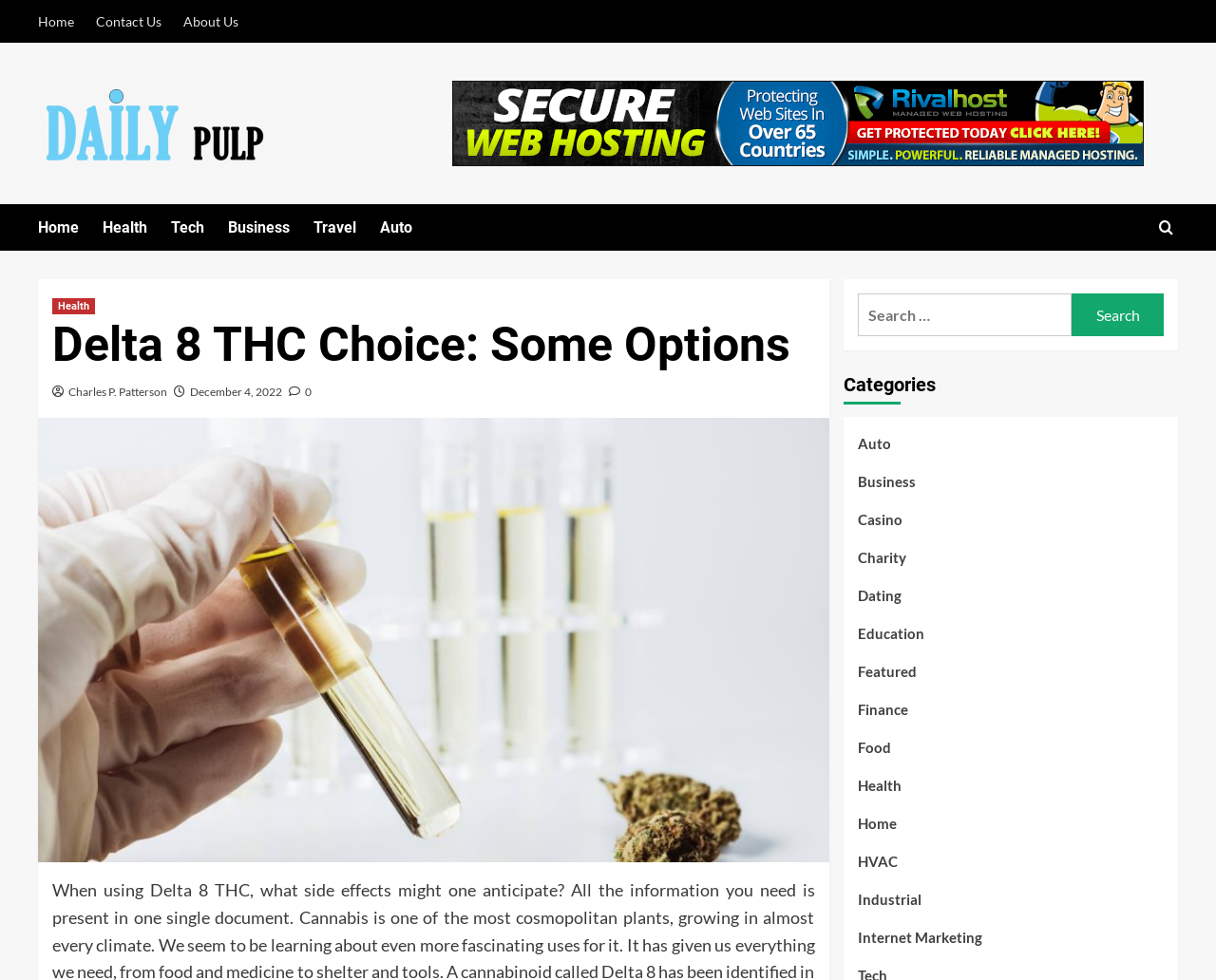Give a one-word or short phrase answer to this question: 
Who is the author of the article?

Charles P. Patterson